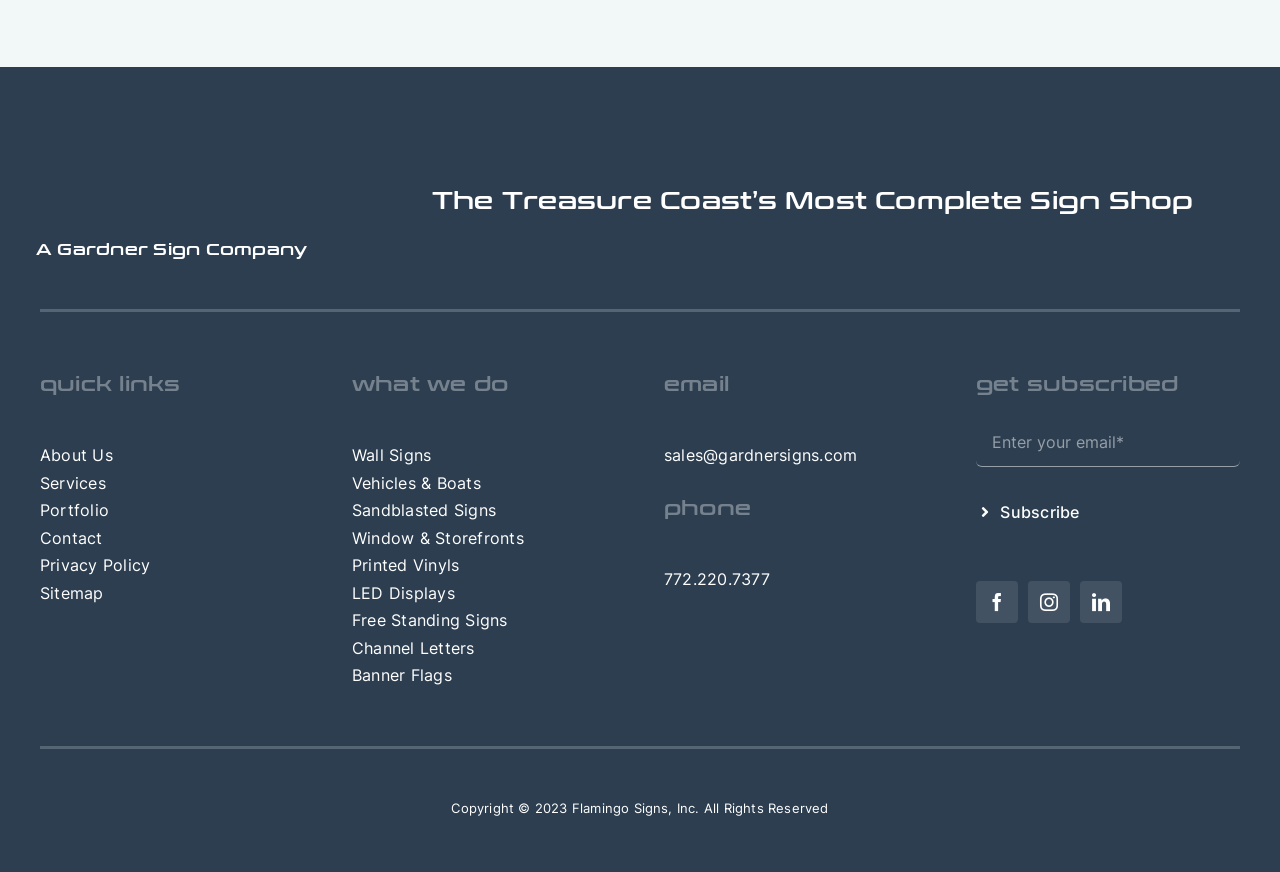Identify the coordinates of the bounding box for the element described below: "name="email" placeholder="Enter your email*"". Return the coordinates as four float numbers between 0 and 1: [left, top, right, bottom].

[0.762, 0.479, 0.969, 0.536]